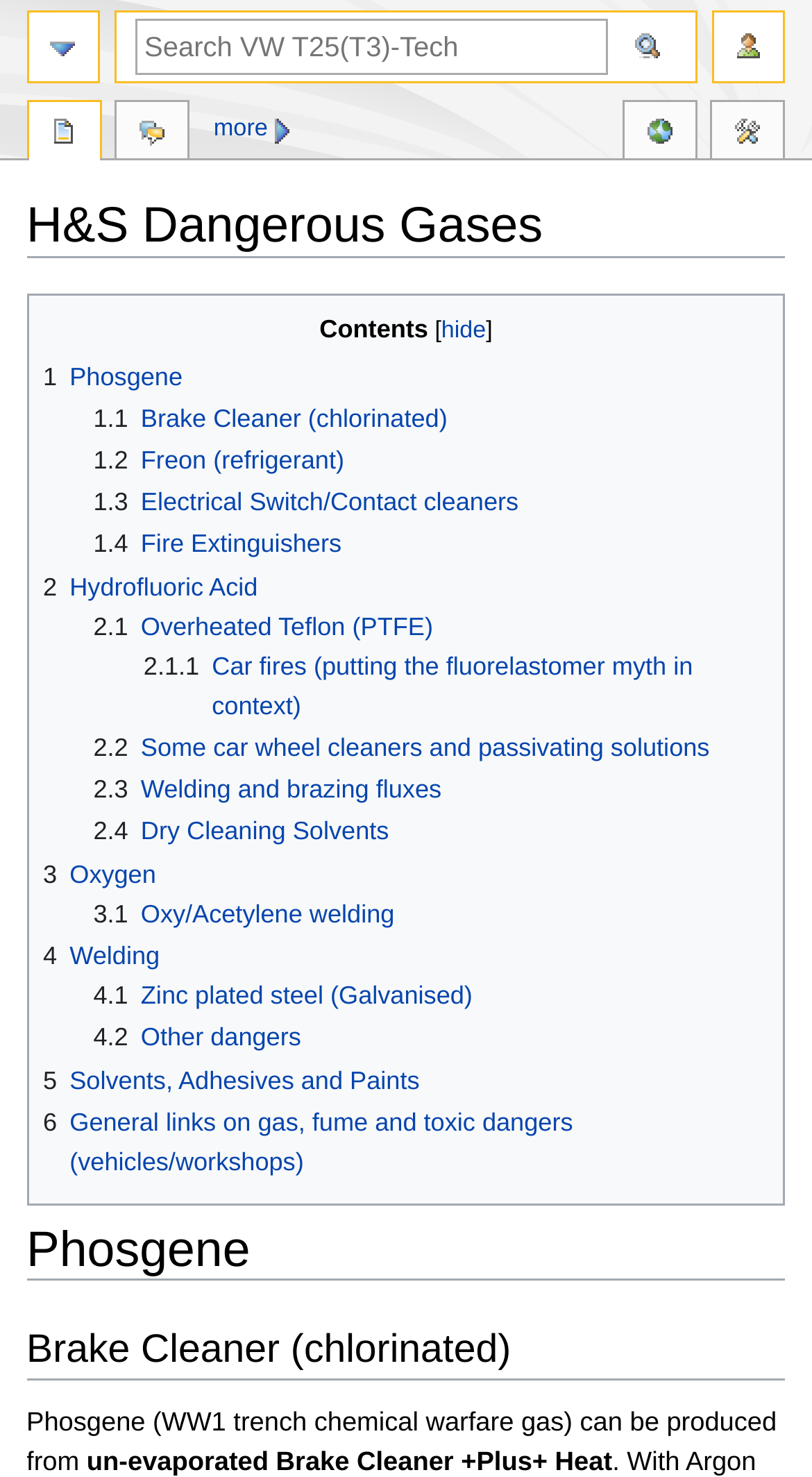Determine the main text heading of the webpage and provide its content.

H&S Dangerous Gases